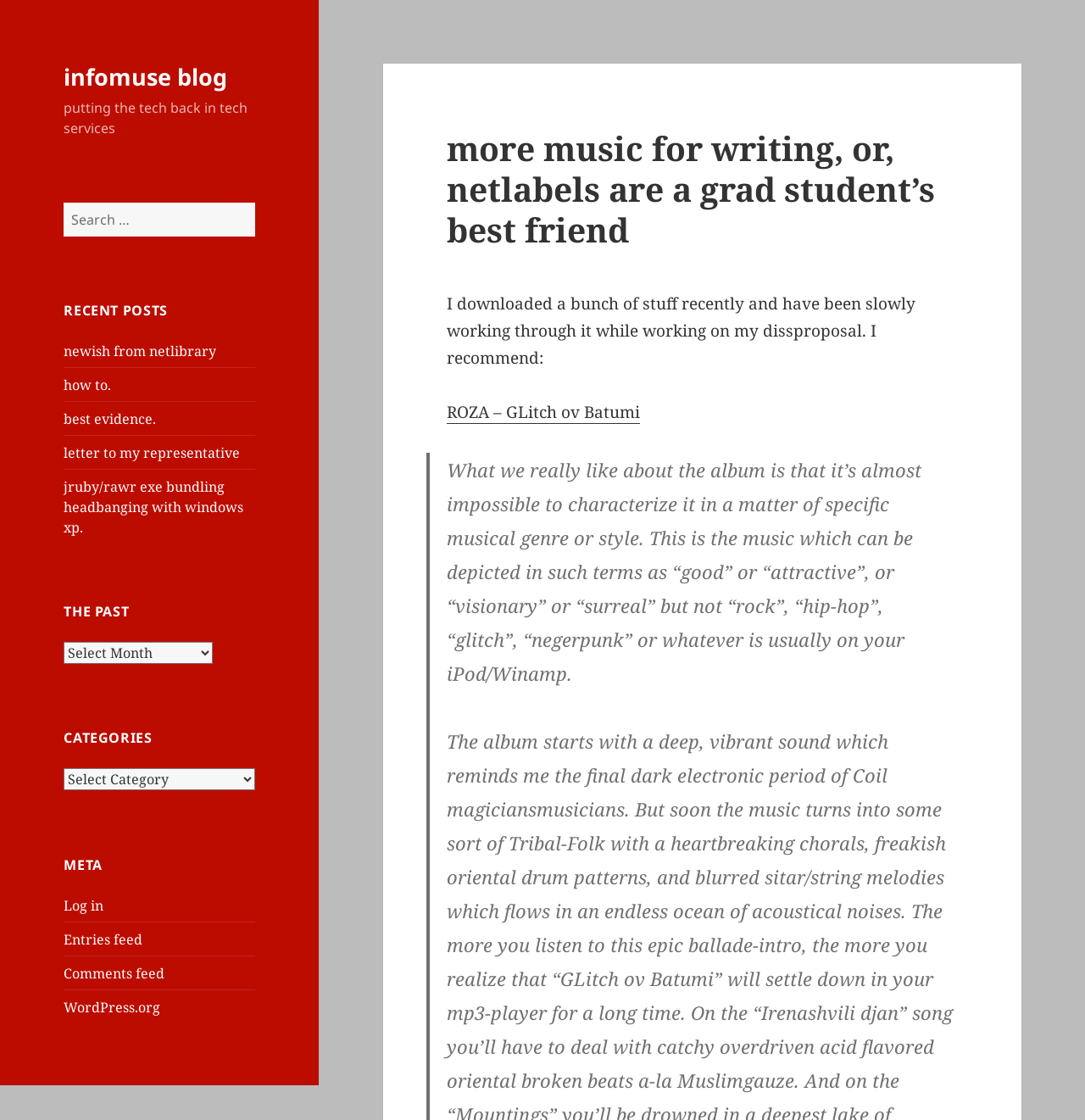Identify the bounding box coordinates of the specific part of the webpage to click to complete this instruction: "View categories".

[0.059, 0.686, 0.235, 0.706]